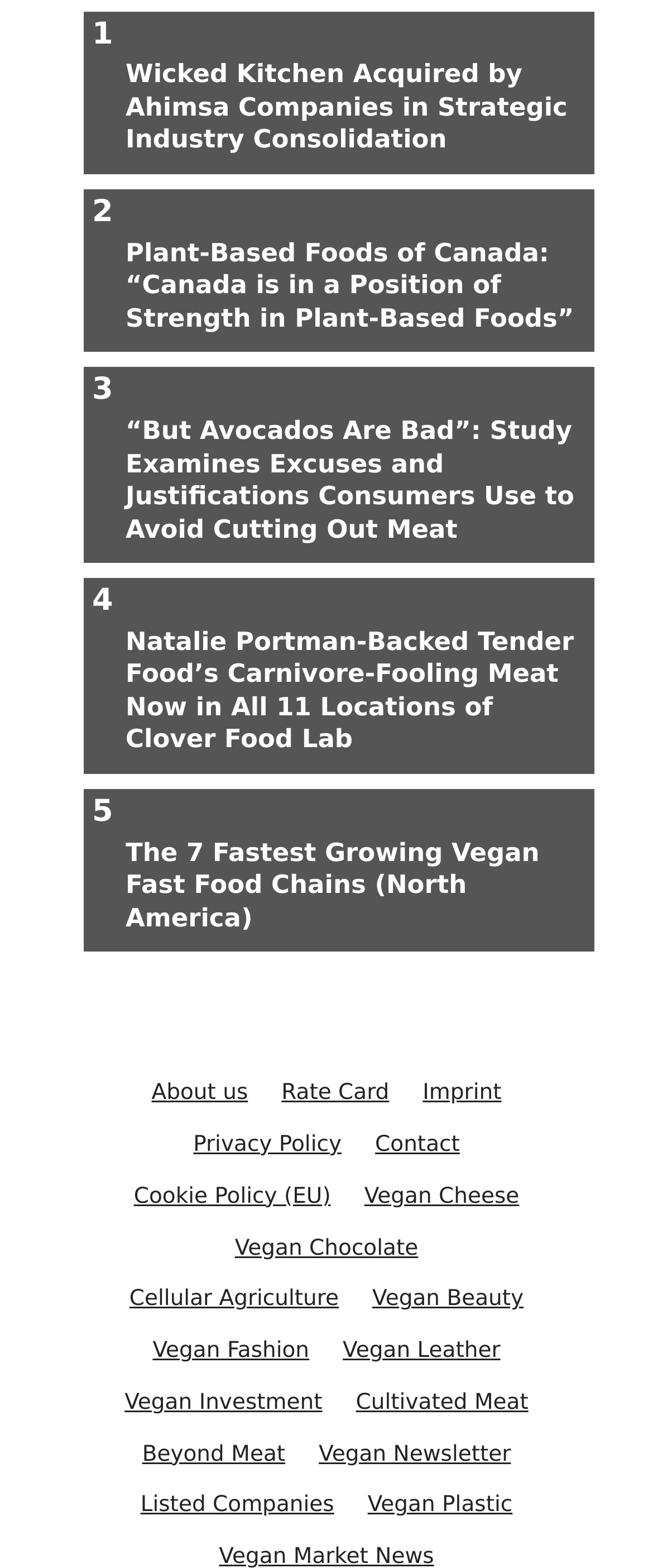Respond to the following query with just one word or a short phrase: 
What is the category of the 'Vegan Cheese' link?

Vegan food